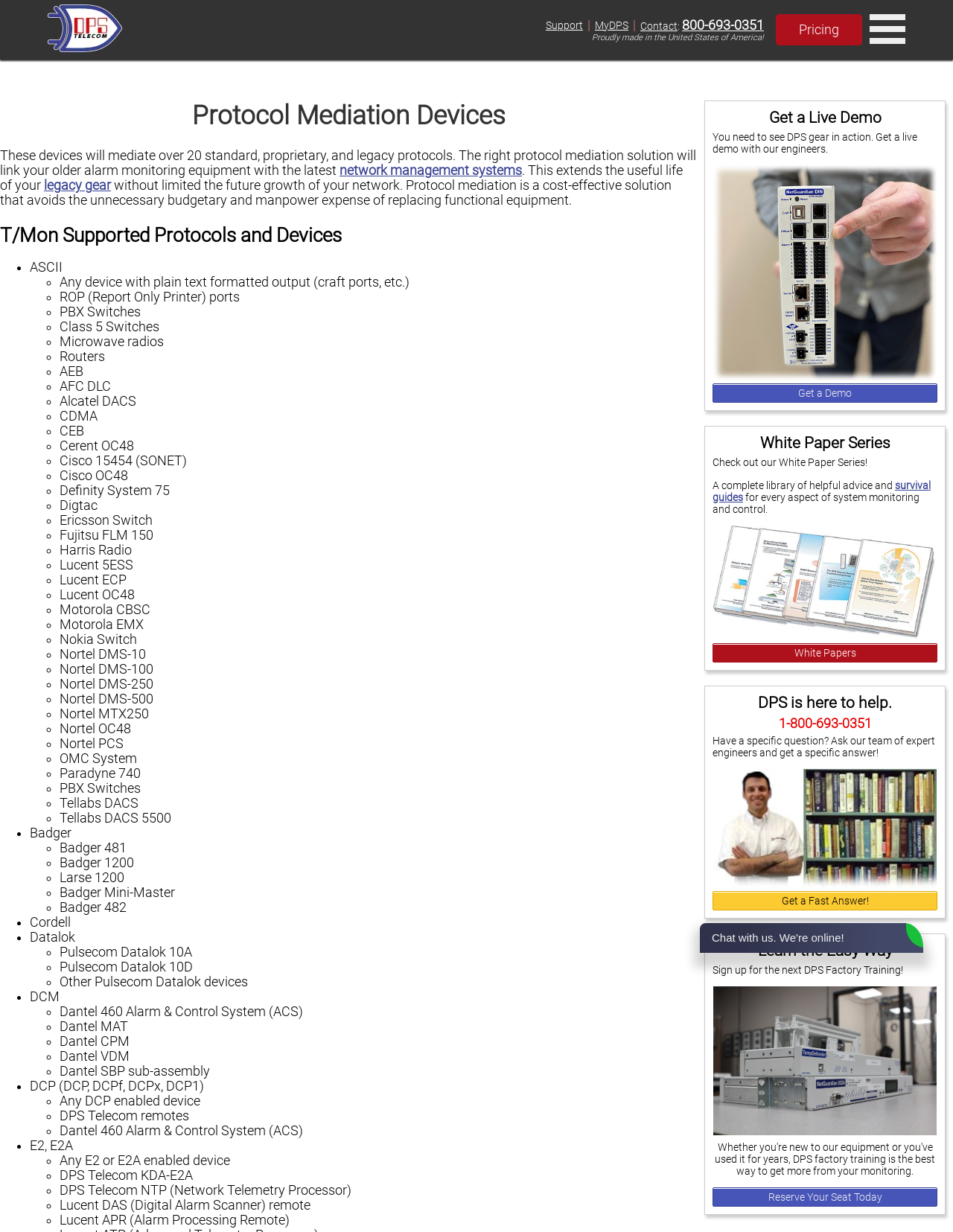Identify and generate the primary title of the webpage.

Protocol Mediation Devices